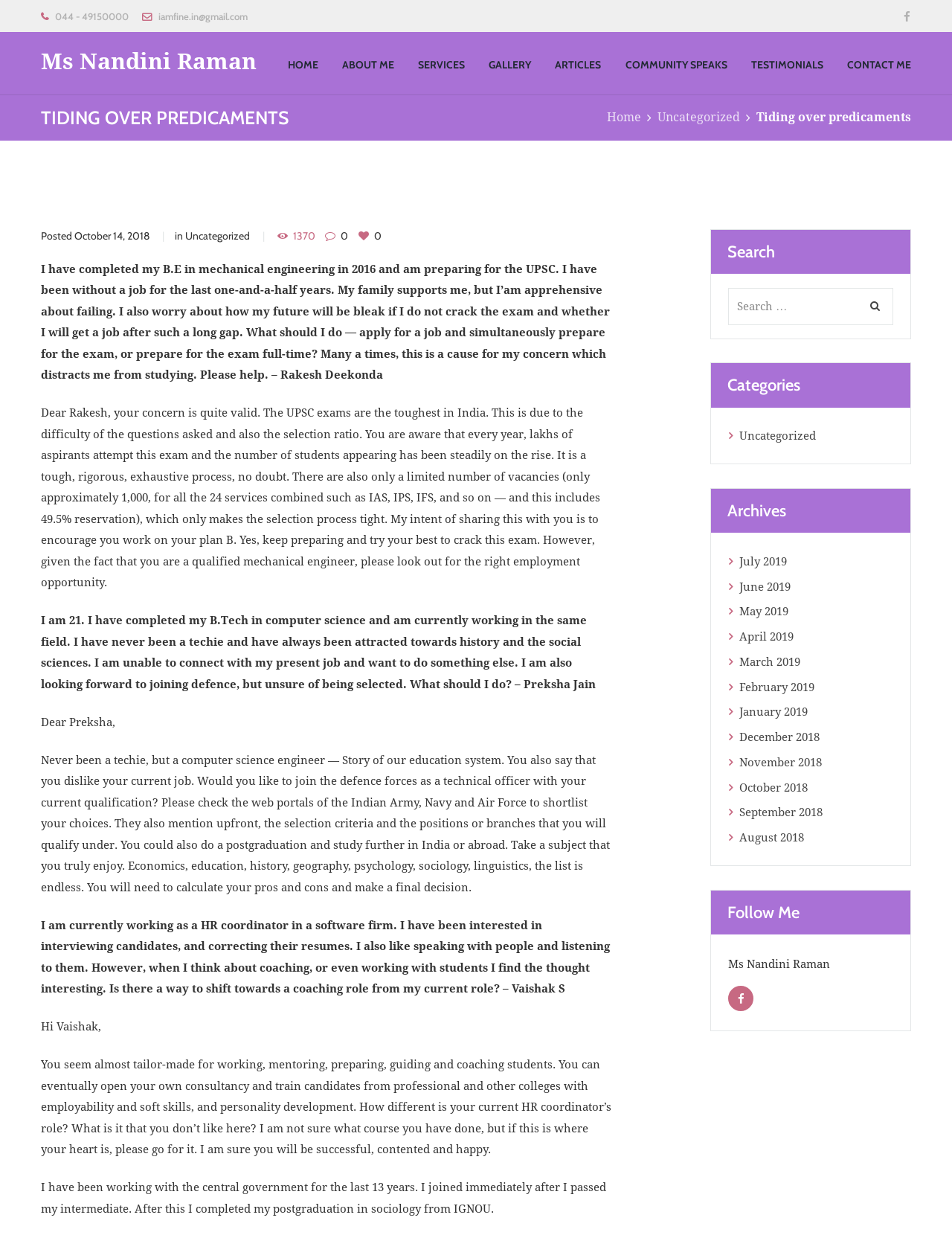Deliver a detailed narrative of the webpage's visual and textual elements.

This webpage is a personal blog or coaching website belonging to Ms. Nandini Raman. At the top, there is a navigation menu with links to different sections of the website, including "HOME", "ABOUT ME", "SERVICES", "GALLERY", "ARTICLES", "COMMUNITY SPEAKS", "TESTIMONIALS", and "CONTACT ME". 

Below the navigation menu, there is a heading "TIDING OVER PREDICAMENTS" followed by a link to "Home" and another link to "Uncategorized". 

The main content of the webpage consists of three articles or posts. The first post is from Rakesh Deekonda, who is concerned about his future and is seeking advice on whether to prepare for the UPSC exam full-time or to apply for a job and prepare for the exam simultaneously. Ms. Nandini Raman responds to his concern, encouraging him to work on his plan B and look for employment opportunities.

The second post is from Preksha Jain, who is unhappy with her current job in computer science and wants to pursue a career in history and social sciences. Ms. Nandini Raman advises her to explore opportunities in the defense forces or to pursue a postgraduate degree in a subject she enjoys.

The third post is from Vaishak S, who is interested in coaching and mentoring students. Ms. Nandini Raman suggests that he can open his own consultancy and train students in employability and soft skills.

On the right side of the webpage, there is a search bar and a section for categories, archives, and a "Follow Me" section with a link to Ms. Nandini Raman's social media profile. There are also links to various months and years, presumably archives of previous posts.